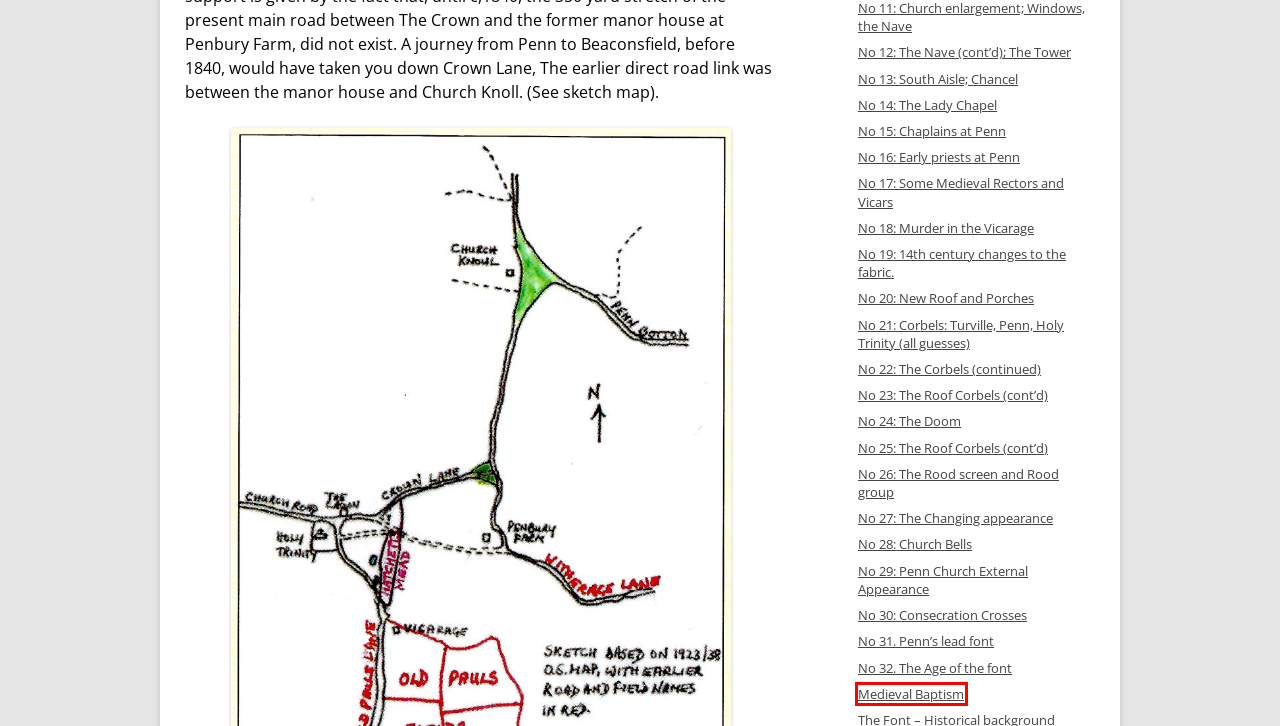Given a screenshot of a webpage with a red rectangle bounding box around a UI element, select the best matching webpage description for the new webpage that appears after clicking the highlighted element. The candidate descriptions are:
A. No 22: The Corbels (continued) | History, Monuments and Memorials of Penn
B. No 32. The Age of the font | History, Monuments and Memorials of Penn
C. No 16: Early priests at Penn | History, Monuments and Memorials of Penn
D. Medieval Baptism | History, Monuments and Memorials of Penn
E. Monuments and Memorials | History, Monuments and Memorials of Penn
F. No 12: The Nave (cont’d); The Tower | History, Monuments and Memorials of Penn
G. Interesting Vicars of Penn | History, Monuments and Memorials of Penn
H. No 17: Some Medieval Rectors and Vicars | History, Monuments and Memorials of Penn

D